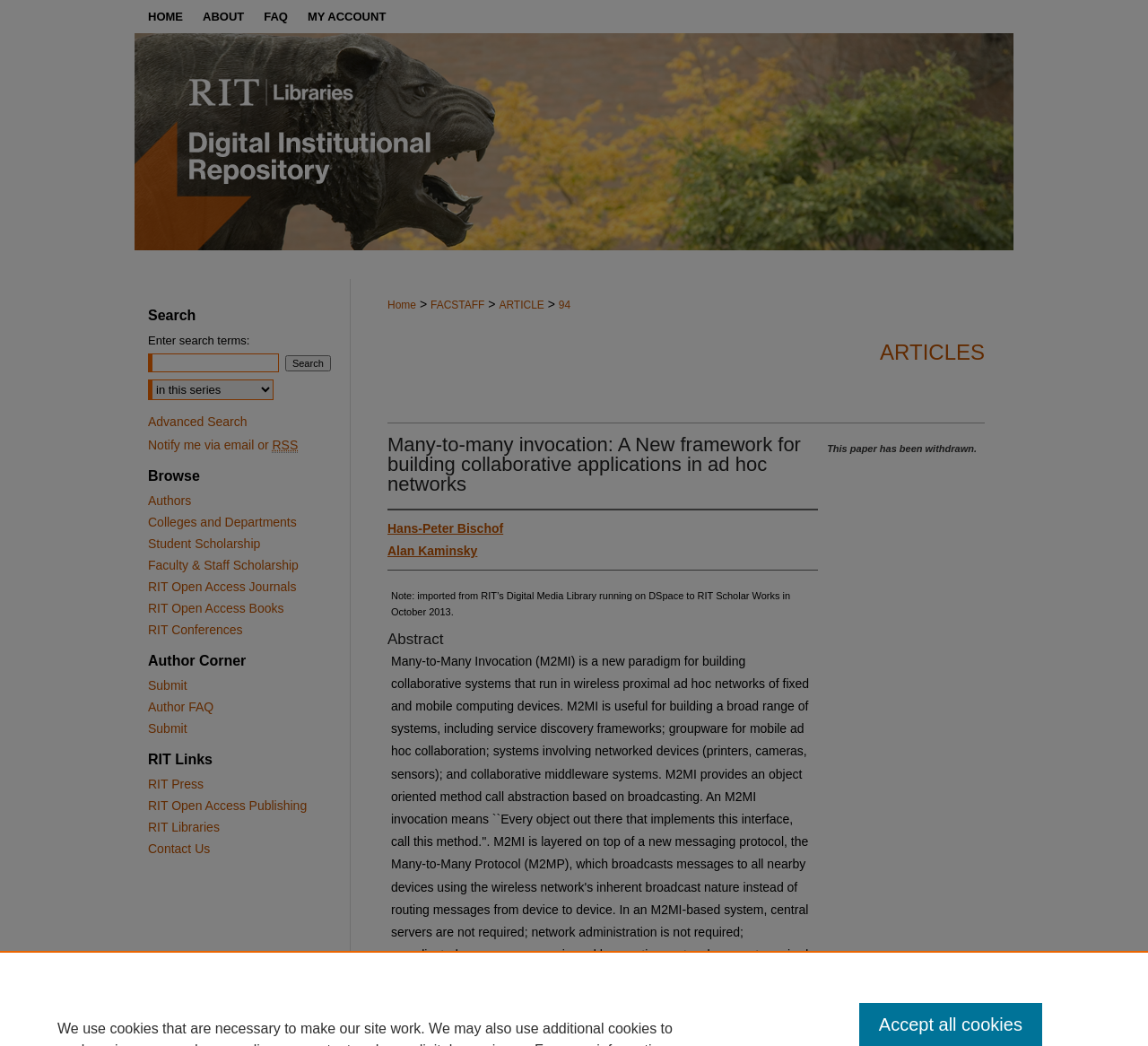Give the bounding box coordinates for this UI element: "About". The coordinates should be four float numbers between 0 and 1, arranged as [left, top, right, bottom].

[0.168, 0.0, 0.221, 0.032]